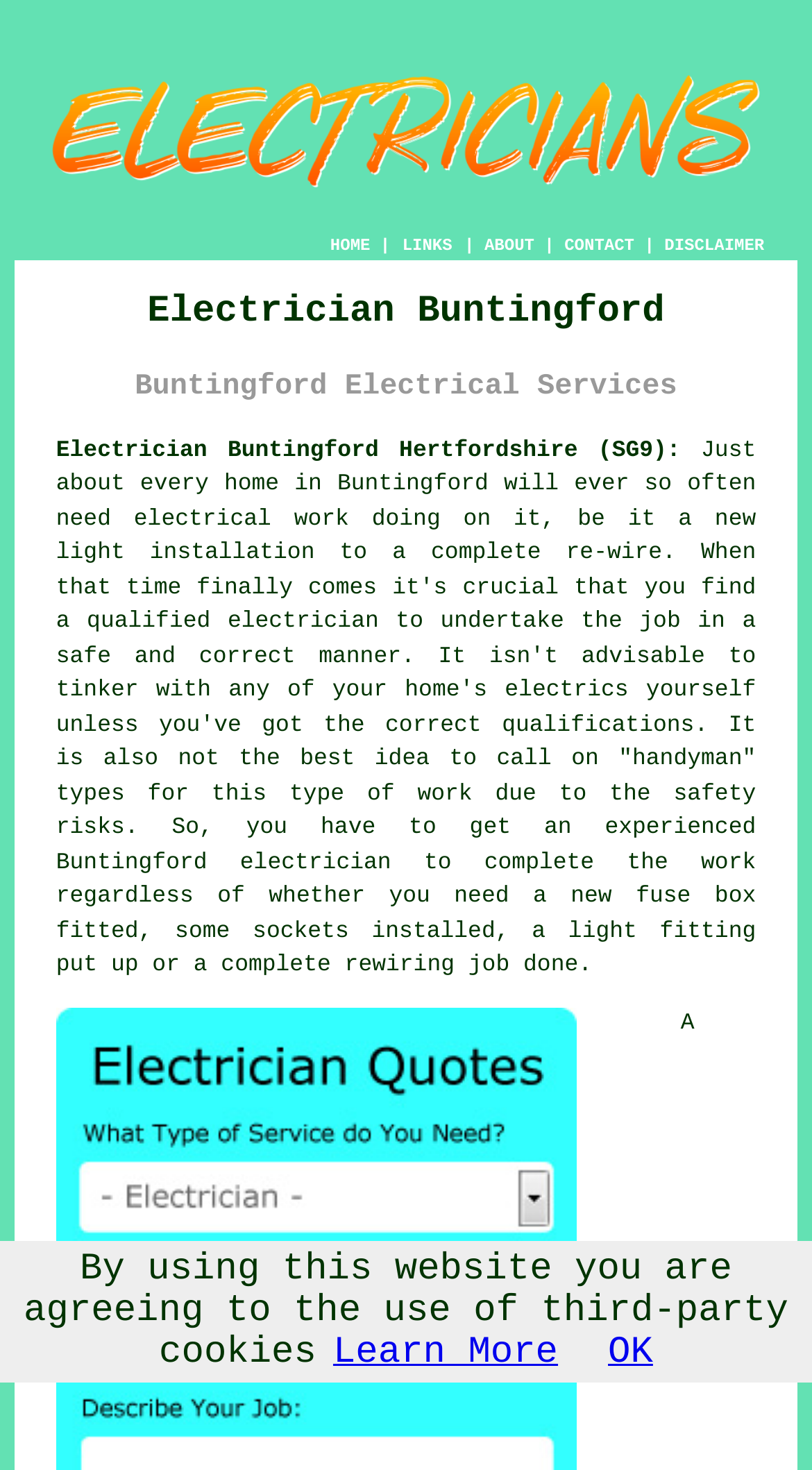What is the scope of electrical services offered?
Respond with a short answer, either a single word or a phrase, based on the image.

Various services